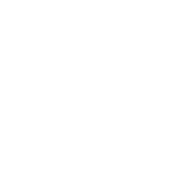Answer the question using only one word or a concise phrase: What is the ultimate goal of the Dreamspeakers' mission?

Transformative experience